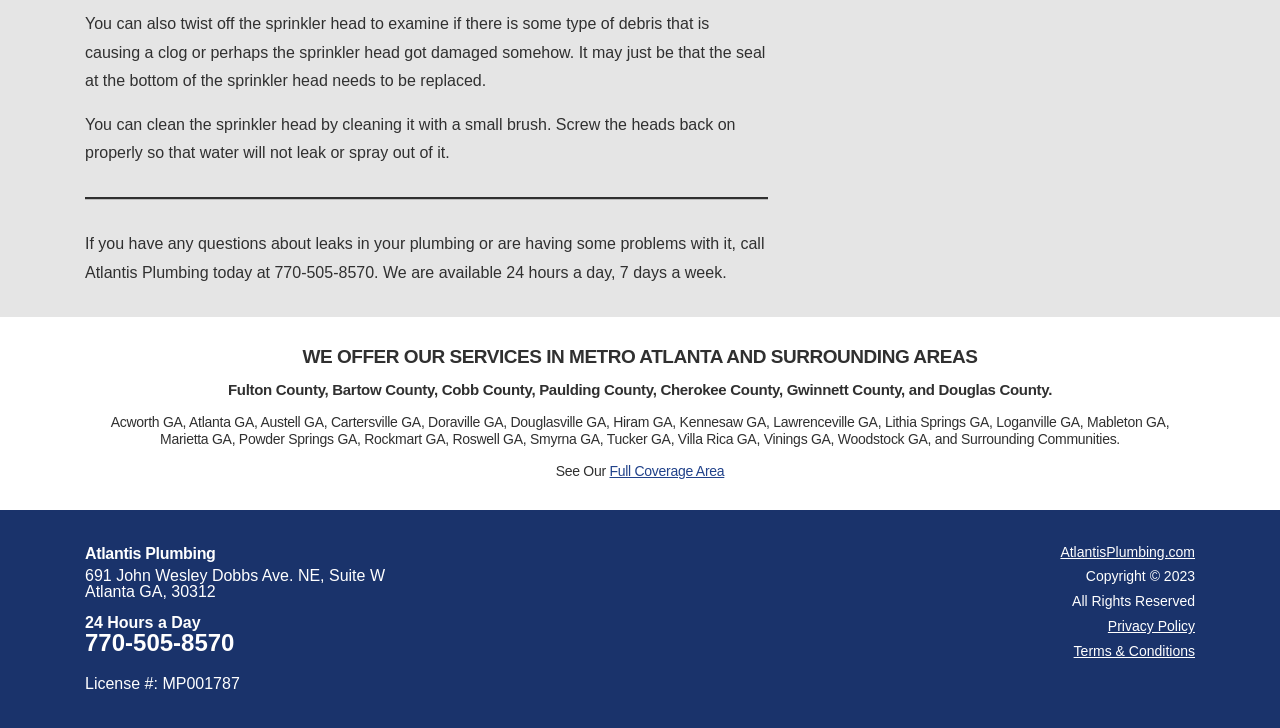Kindly respond to the following question with a single word or a brief phrase: 
What is the license number of Atlantis Plumbing?

MP001787